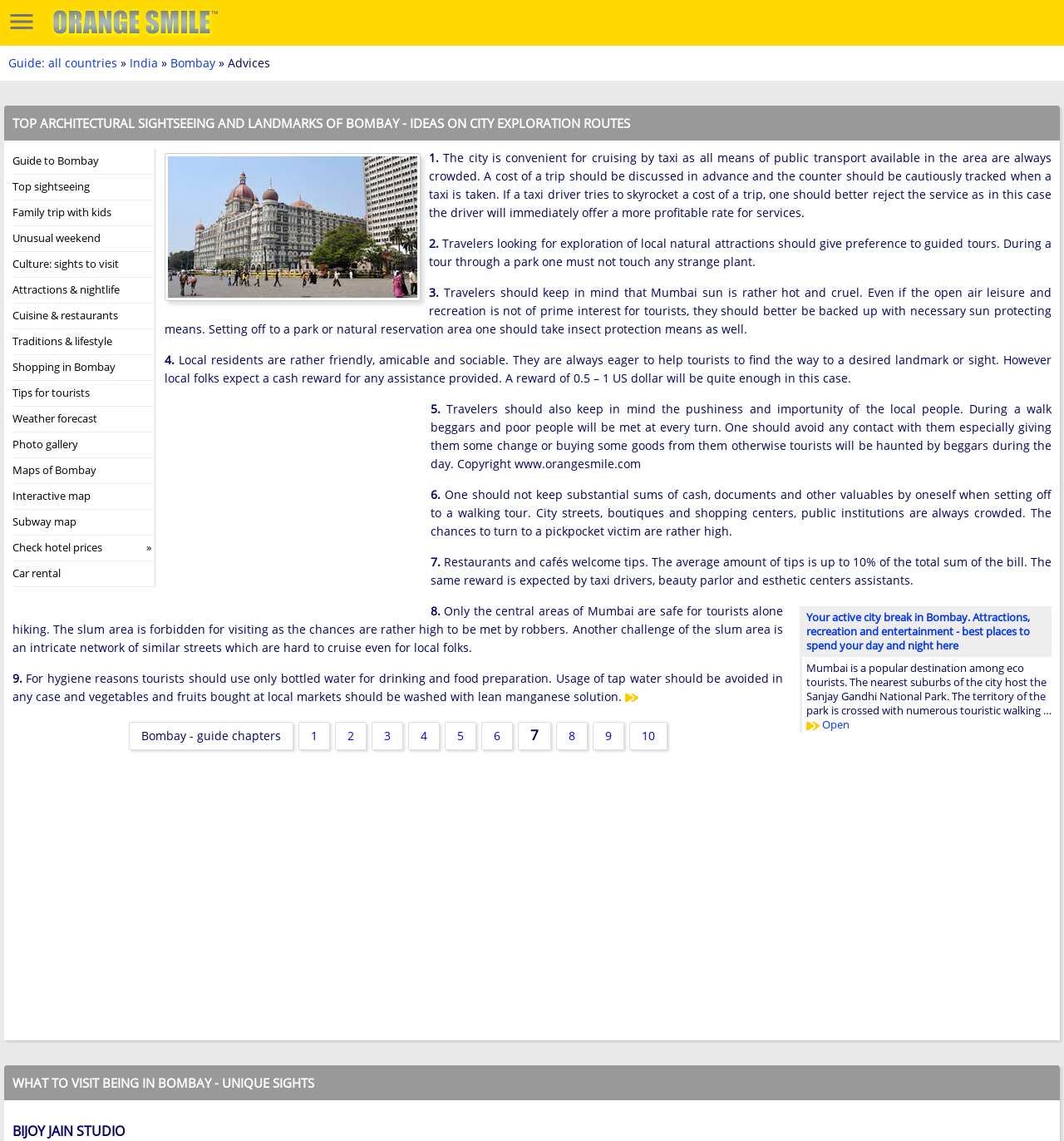Answer the question using only a single word or phrase: 
How many tips are provided for tourists in Bombay?

9